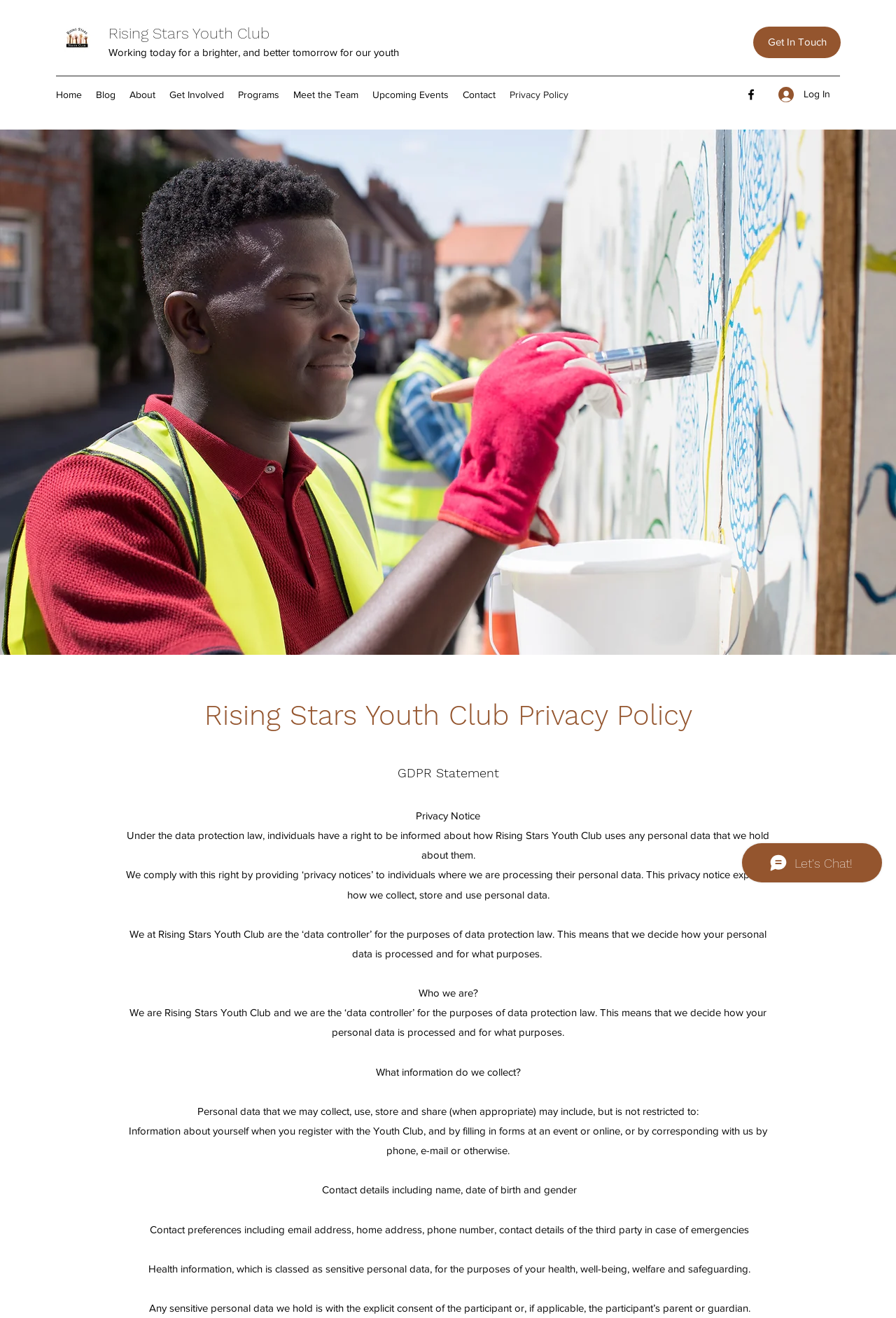Specify the bounding box coordinates of the region I need to click to perform the following instruction: "Click the 'Privacy Policy' link in the site navigation". The coordinates must be four float numbers in the range of 0 to 1, i.e., [left, top, right, bottom].

[0.561, 0.064, 0.642, 0.08]